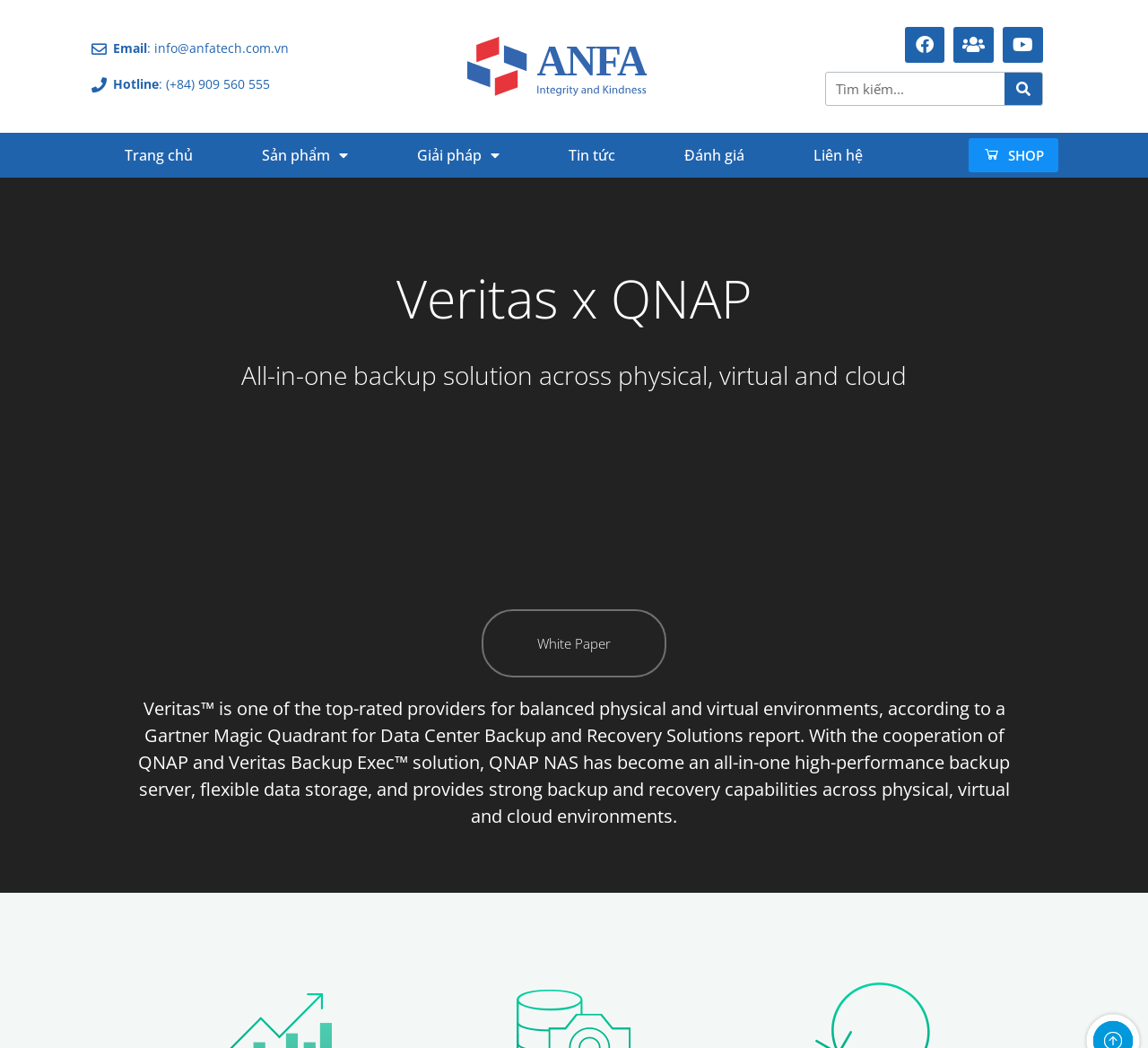Can you find the bounding box coordinates for the element to click on to achieve the instruction: "Go to Trang chủ"?

[0.078, 0.127, 0.198, 0.17]